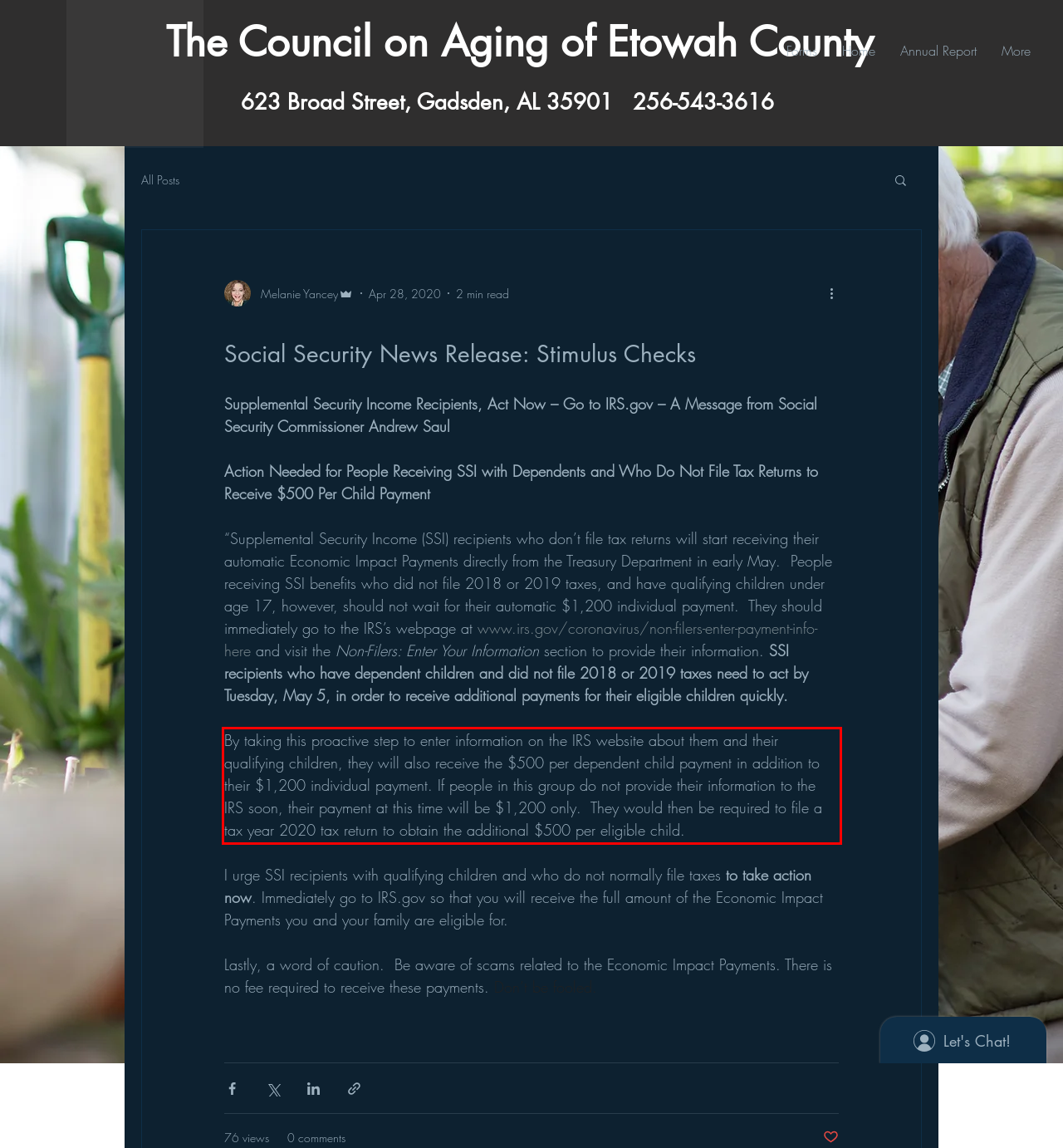Please examine the webpage screenshot containing a red bounding box and use OCR to recognize and output the text inside the red bounding box.

By taking this proactive step to enter information on the IRS website about them and their qualifying children, they will also receive the $500 per dependent child payment in addition to their $1,200 individual payment. If people in this group do not provide their information to the IRS soon, their payment at this time will be $1,200 only. They would then be required to file a tax year 2020 tax return to obtain the additional $500 per eligible child.